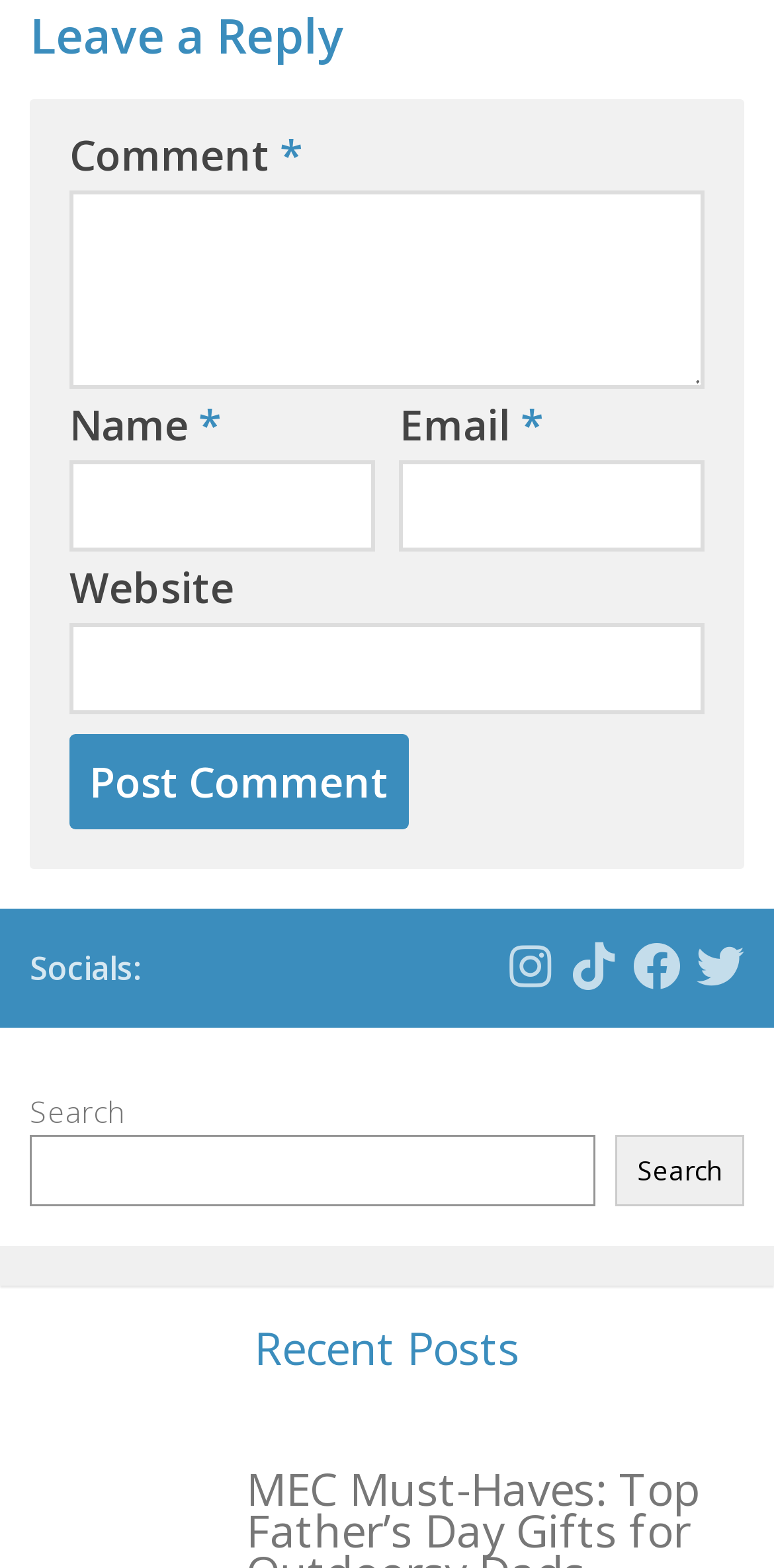Give a one-word or short phrase answer to the question: 
What is the function of the button at the bottom of the comment section?

To post a comment